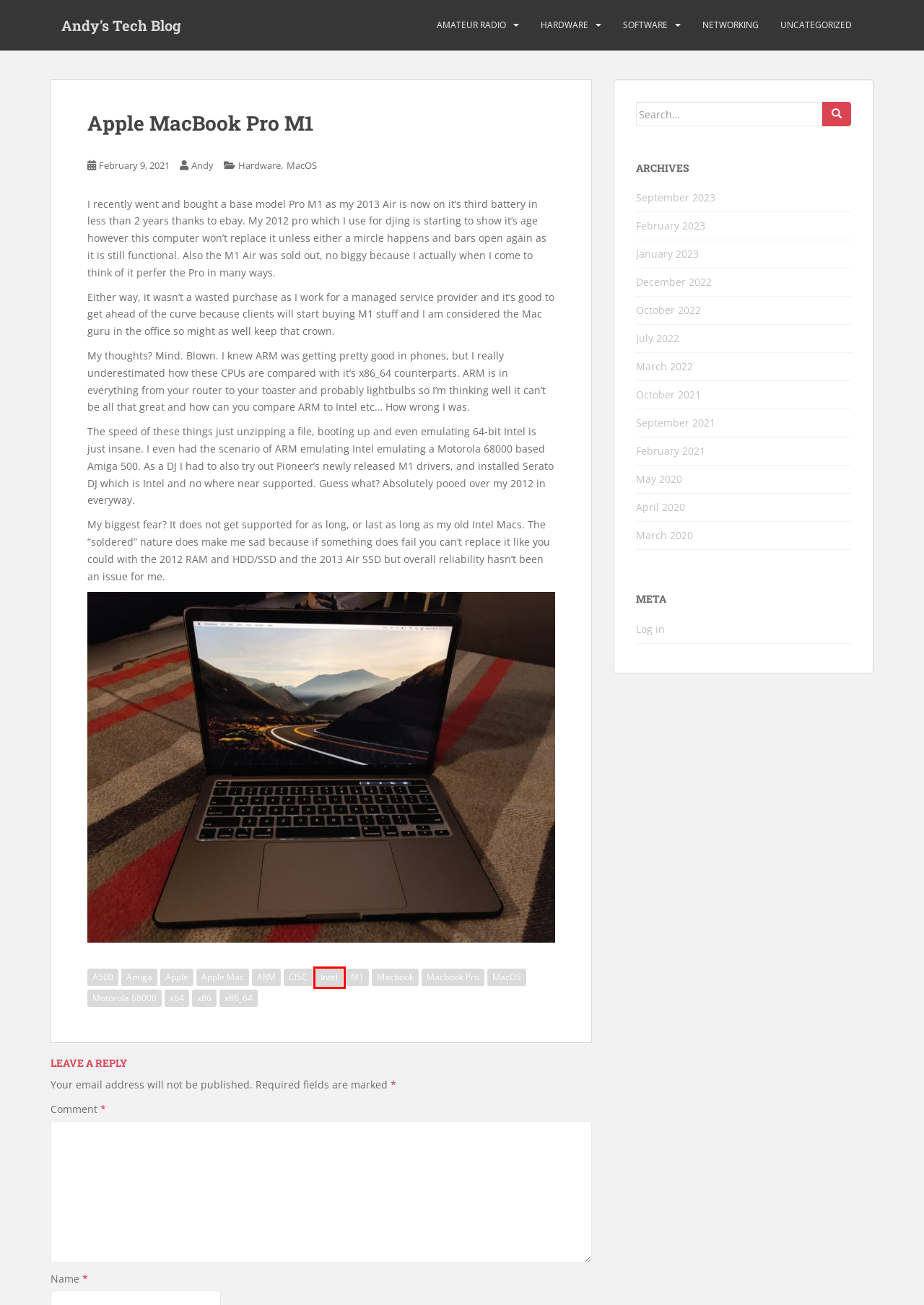Provided is a screenshot of a webpage with a red bounding box around an element. Select the most accurate webpage description for the page that appears after clicking the highlighted element. Here are the candidates:
A. March 2022 – Andy's Tech Blog
B. February 2023 – Andy's Tech Blog
C. Macbook Pro – Andy's Tech Blog
D. October 2021 – Andy's Tech Blog
E. Intel – Andy's Tech Blog
F. Log In ‹ Andy's Tech Blog — WordPress
G. CISC – Andy's Tech Blog
H. Uncategorized – Andy's Tech Blog

E